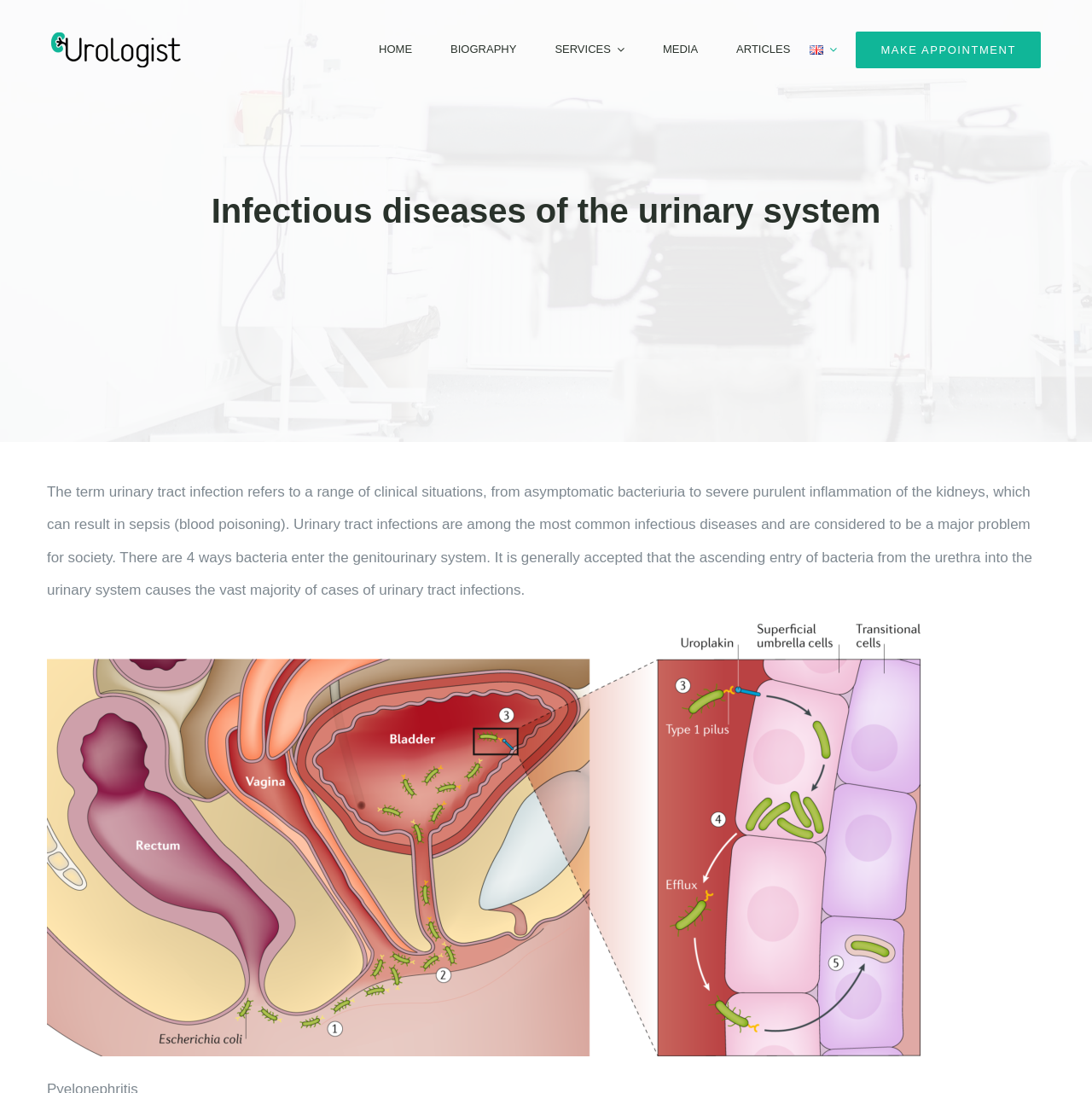Specify the bounding box coordinates of the area to click in order to follow the given instruction: "Call the phone number."

None